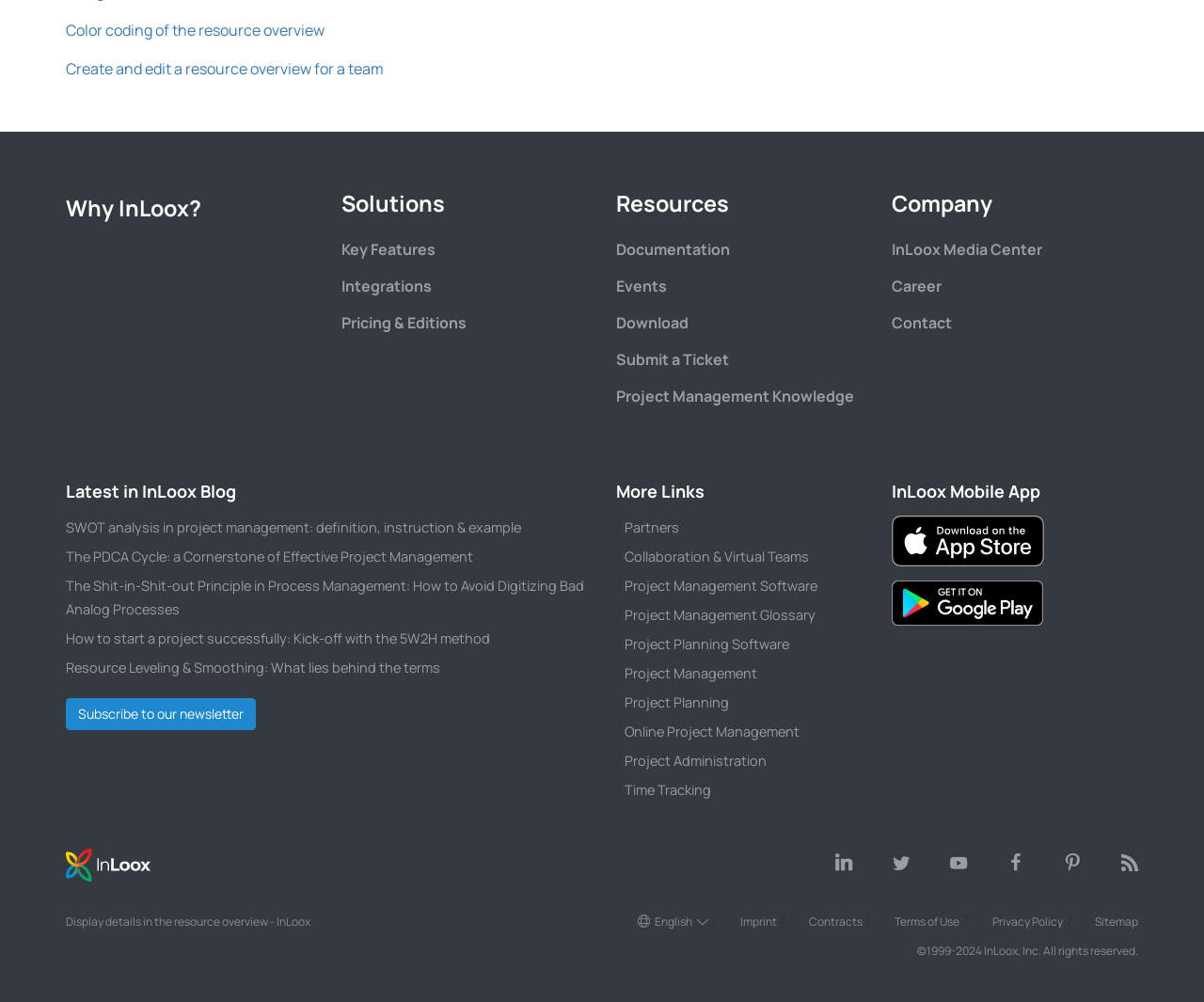What is the topic of the blog post 'SWOT analysis in project management: definition, instruction & example'?
Please provide a comprehensive answer based on the visual information in the image.

The blog post 'SWOT analysis in project management: definition, instruction & example' is listed under the 'Latest in InLoox Blog' section, and its topic is related to project management, specifically SWOT analysis.